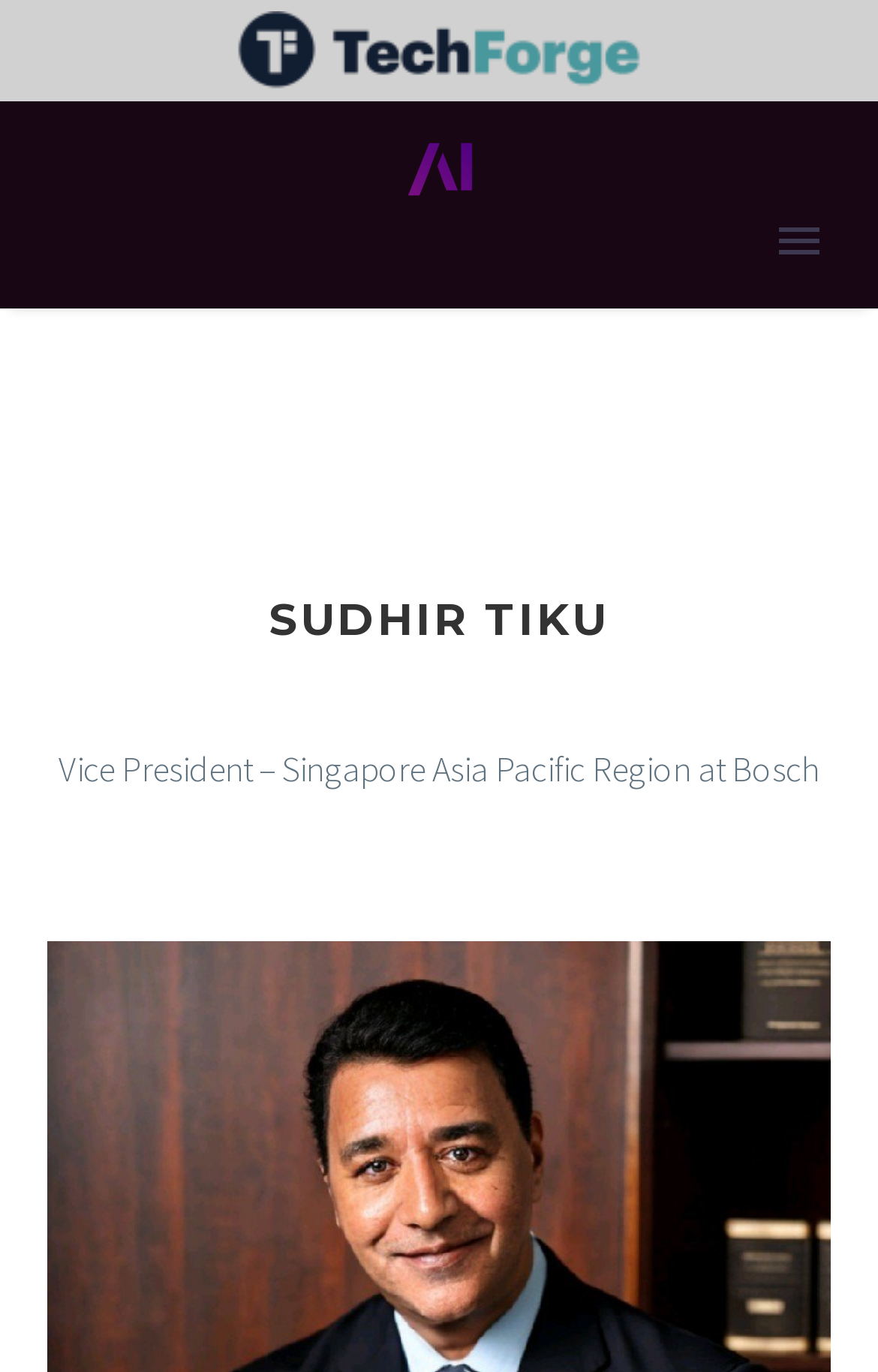Indicate the bounding box coordinates of the element that needs to be clicked to satisfy the following instruction: "Open the Agenda page". The coordinates should be four float numbers between 0 and 1, i.e., [left, top, right, bottom].

[0.0, 0.249, 1.0, 0.338]